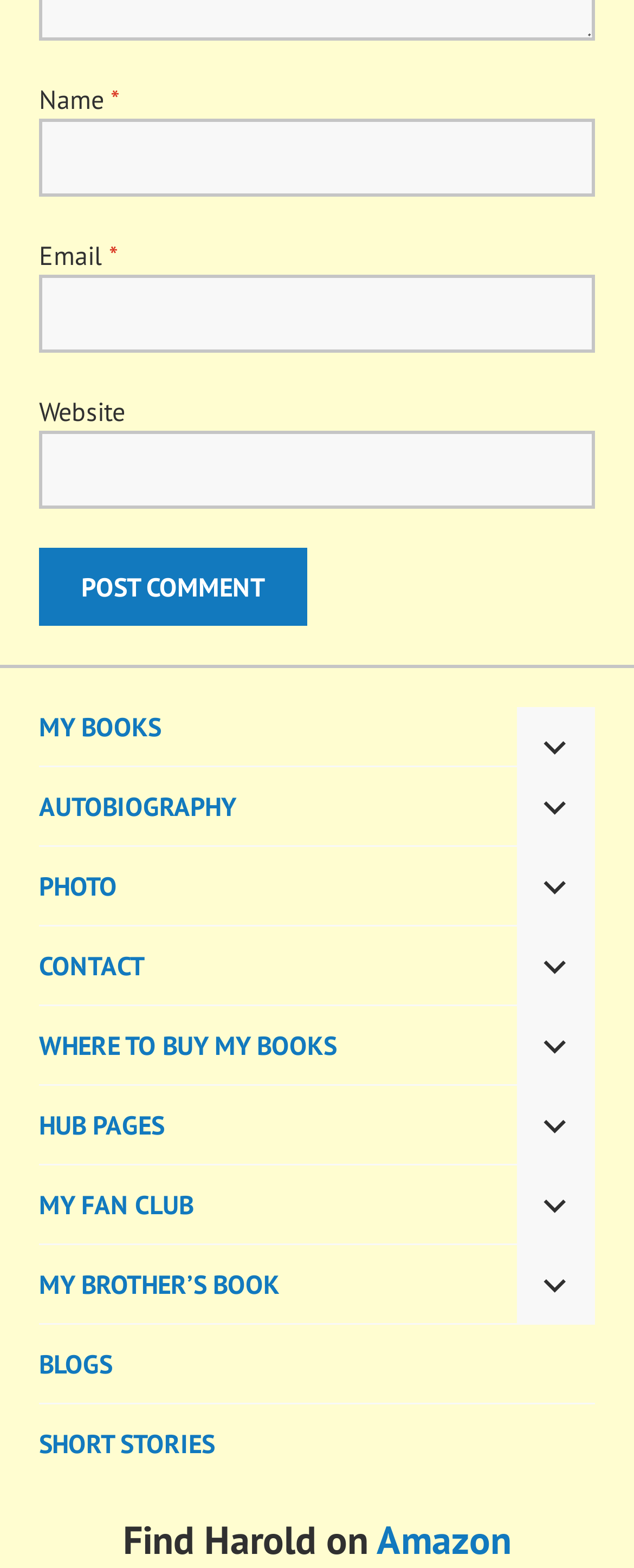From the given element description: "parent_node: Name * name="author"", find the bounding box for the UI element. Provide the coordinates as four float numbers between 0 and 1, in the order [left, top, right, bottom].

[0.062, 0.075, 0.938, 0.125]